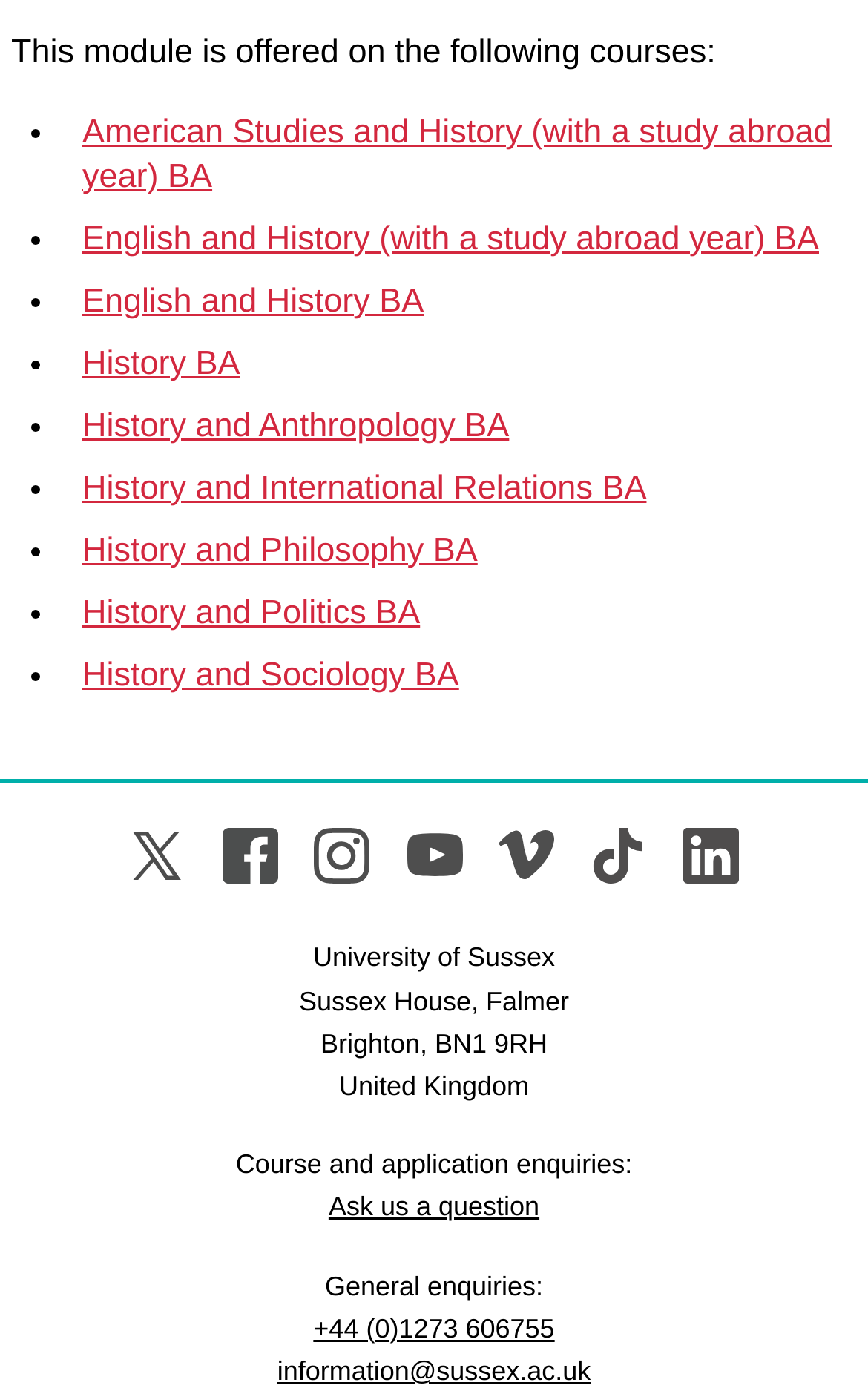Please pinpoint the bounding box coordinates for the region I should click to adhere to this instruction: "Call the general enquiries number".

[0.361, 0.944, 0.639, 0.966]